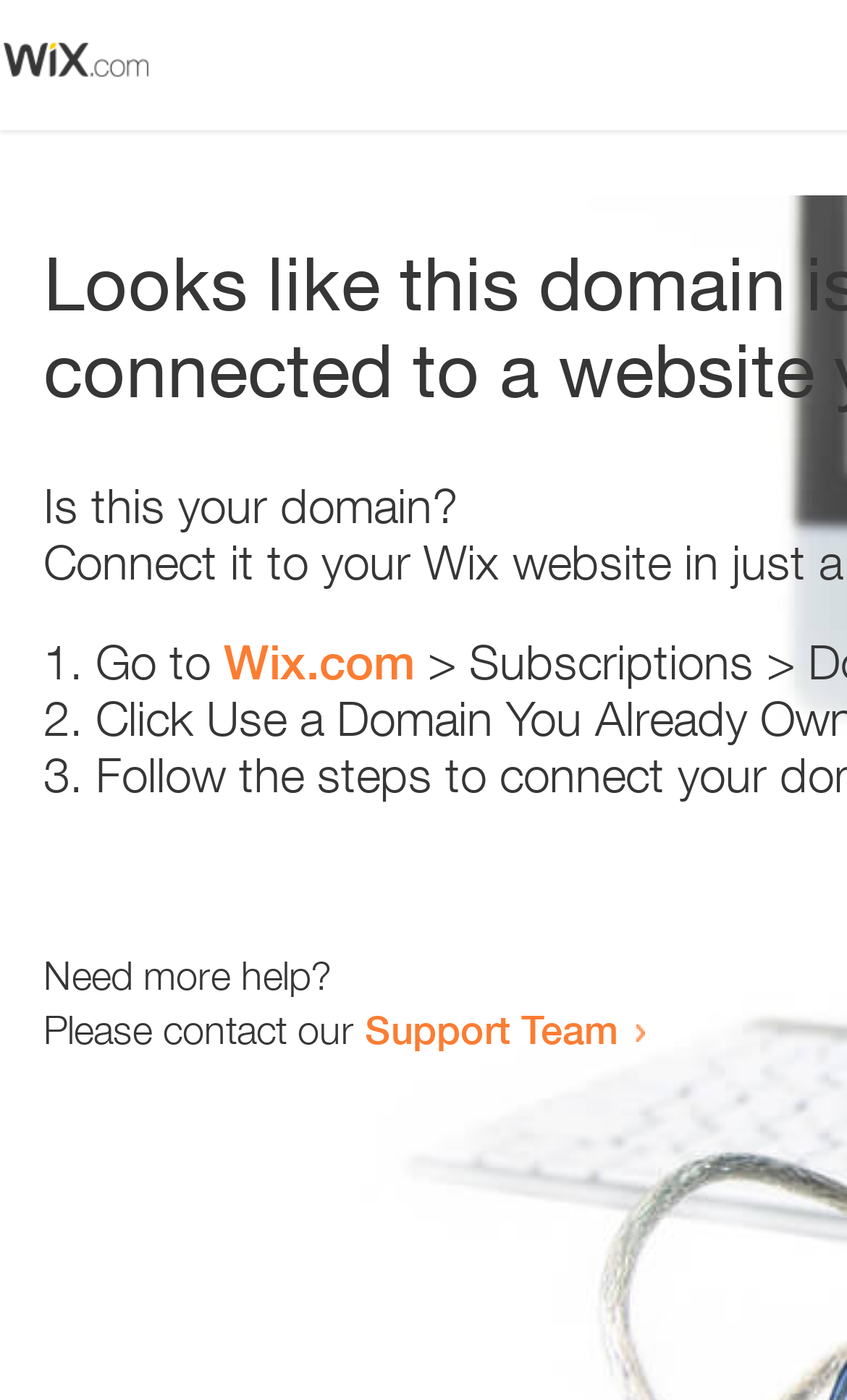Respond with a single word or phrase for the following question: 
How many text elements are present?

5